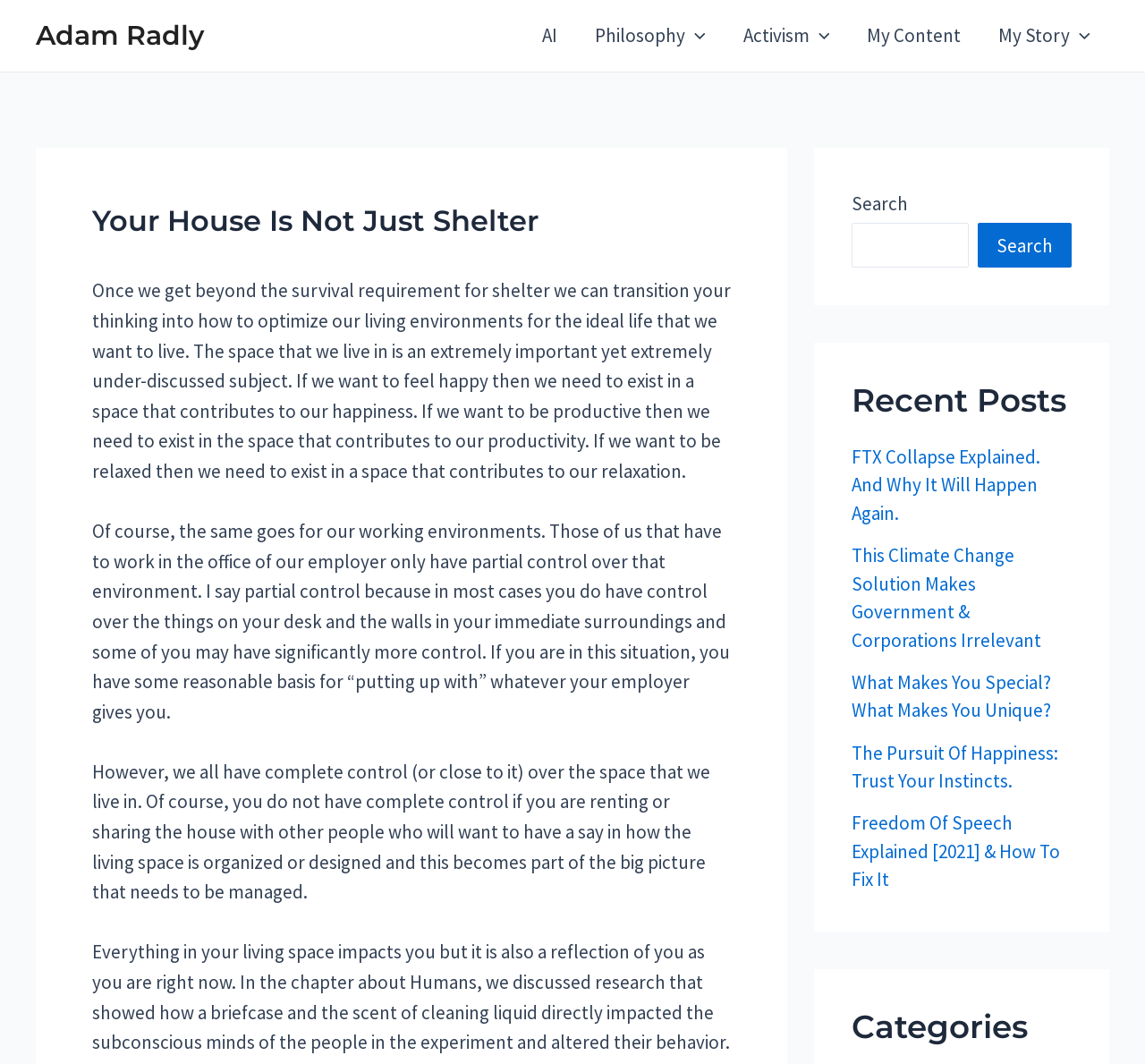Give a detailed overview of the webpage's appearance and contents.

The webpage is titled "Your House Is Not Just Shelter – Adam Radly" and features a navigation menu at the top with links to "AI", "Philosophy", "Activism", "My Content", and "My Story". Each of these links has a corresponding menu toggle icon next to it.

Below the navigation menu, there is a large header section that spans most of the width of the page, containing the title "Your House Is Not Just Shelter" in a prominent font. 

Underneath the header, there are three paragraphs of text that discuss the importance of optimizing one's living environment for happiness, productivity, and relaxation. The text also touches on the topic of working environments and the control one has over their living space.

To the right of the main content area, there is a complementary section that contains a search bar with a search button, as well as a section titled "Recent Posts" that lists five article links with titles such as "FTX Collapse Explained" and "The Pursuit Of Happiness: Trust Your Instincts". Below the recent posts section, there is a "Categories" heading, but no categories are listed.

At the very bottom of the page, there is a "Post navigation" text, but it does not appear to be a functional navigation element.